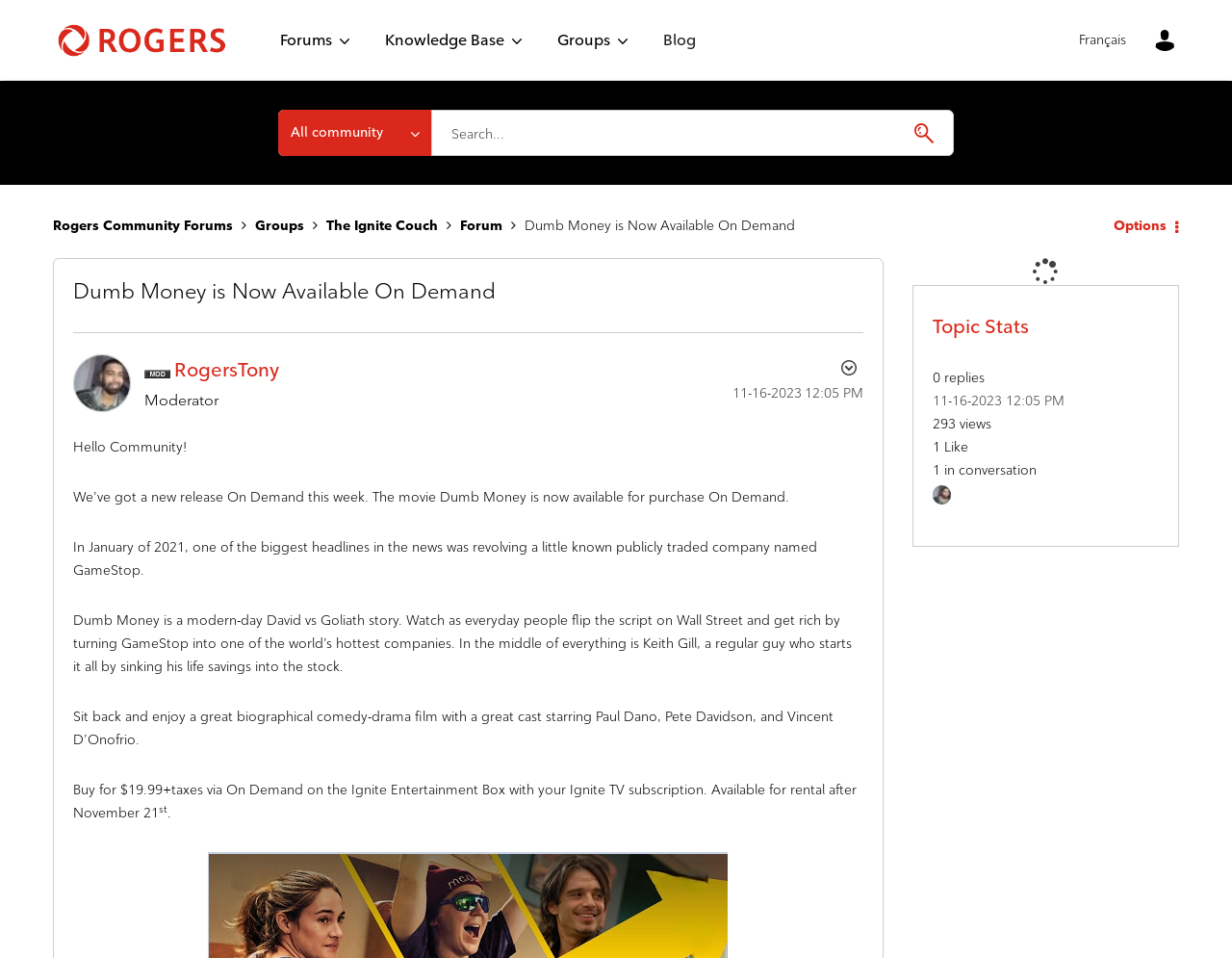Identify the bounding box coordinates of the clickable region required to complete the instruction: "Switch to French". The coordinates should be given as four float numbers within the range of 0 and 1, i.e., [left, top, right, bottom].

[0.876, 0.033, 0.914, 0.05]